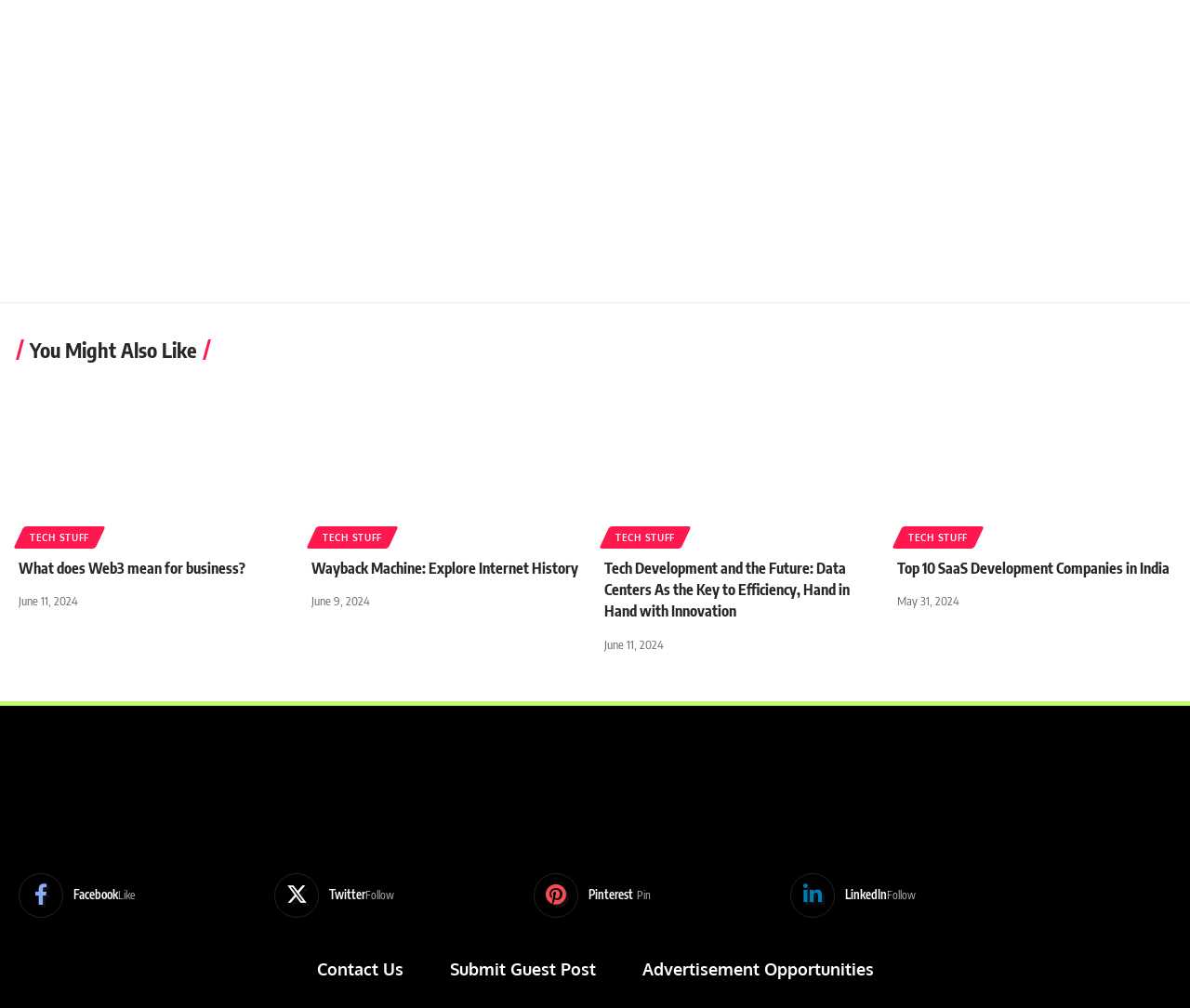Based on the element description "Tech Stuff", predict the bounding box coordinates of the UI element.

[0.262, 0.542, 0.33, 0.564]